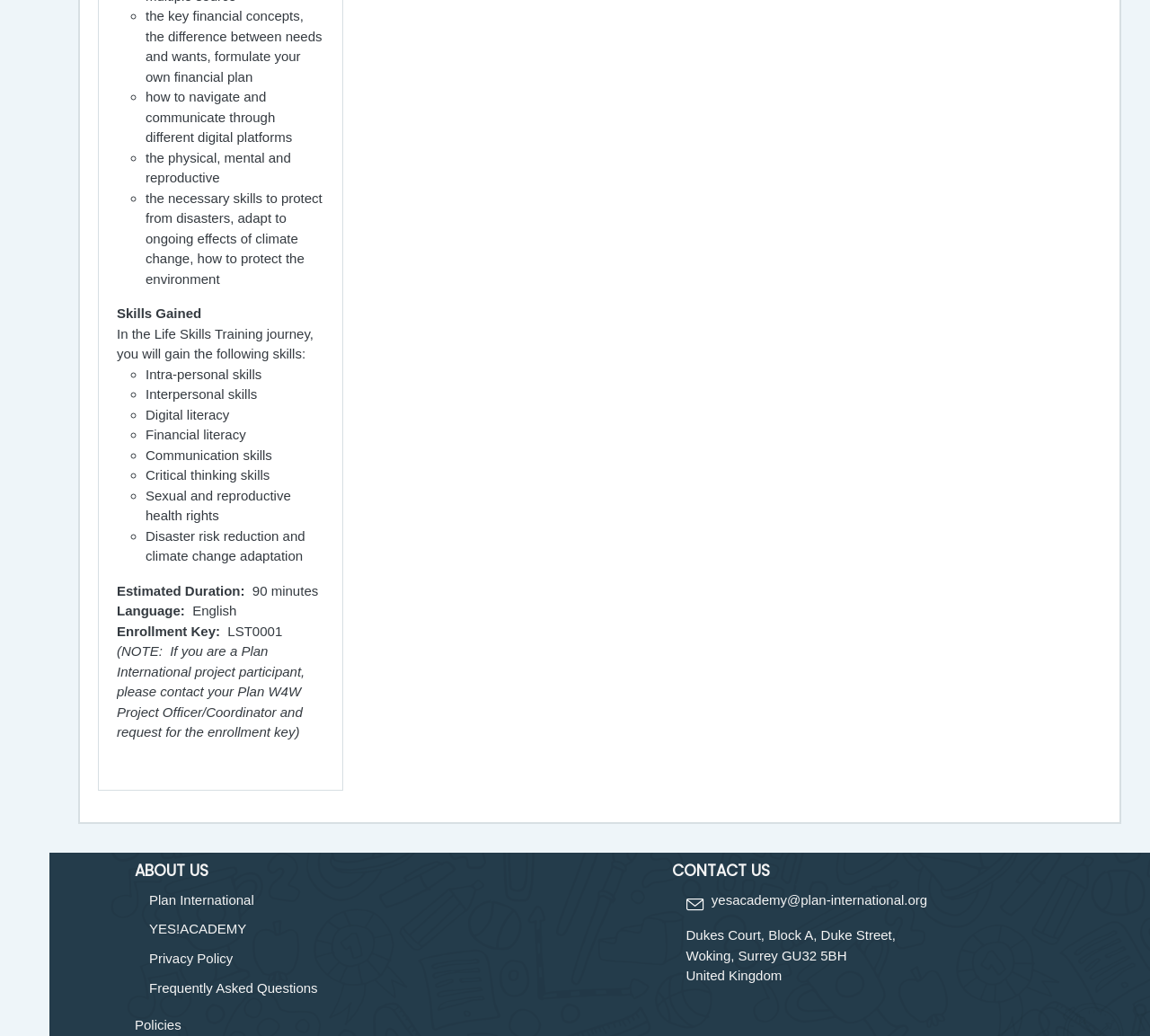What is the enrollment key for Plan International project participants?
Based on the image, answer the question with a single word or brief phrase.

Contact Plan W4W Project Officer/Coordinator